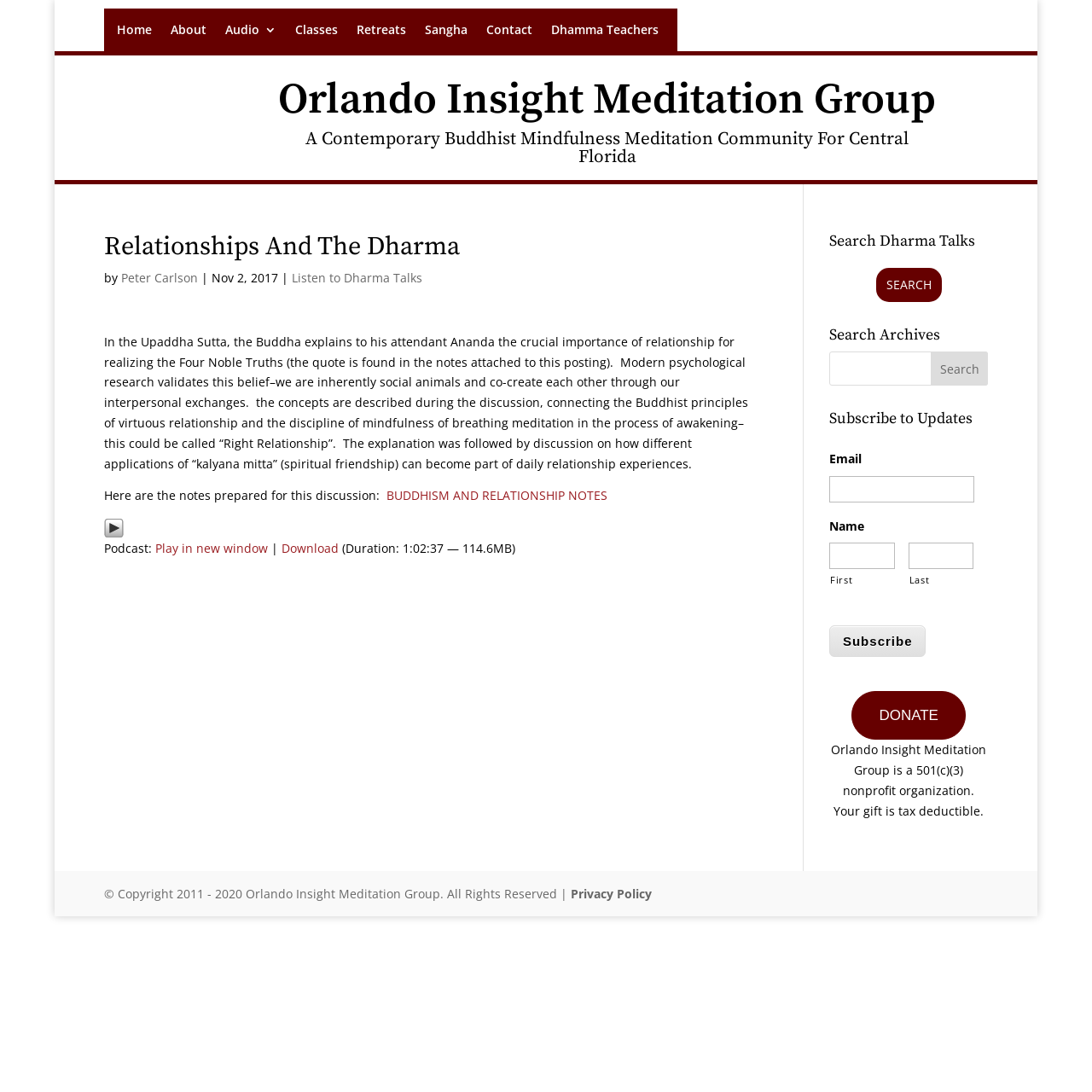Provide the bounding box coordinates of the HTML element described by the text: "BLog". The coordinates should be in the format [left, top, right, bottom] with values between 0 and 1.

None